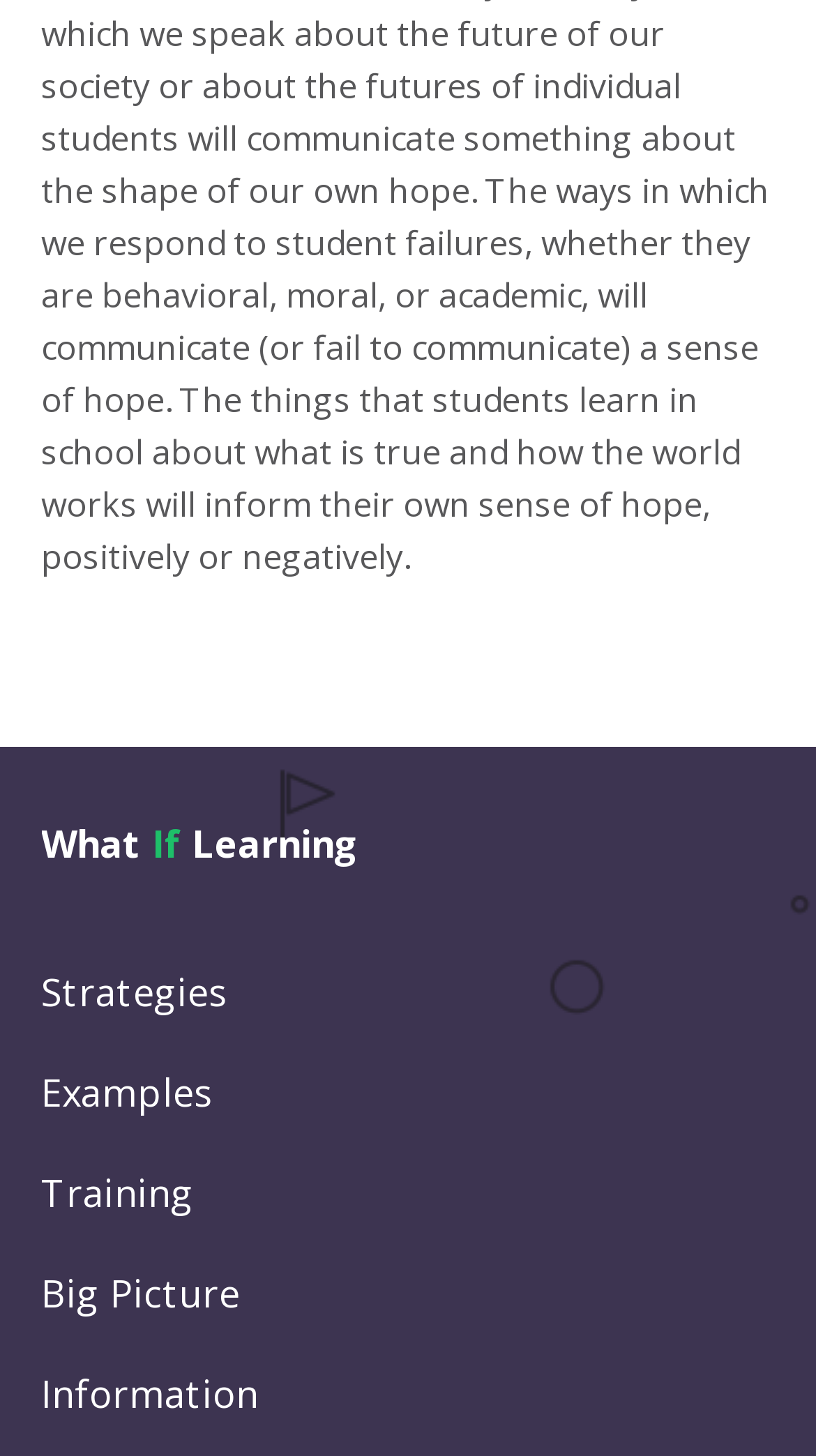Answer the question using only a single word or phrase: 
What is the first link on the webpage?

What If Learning